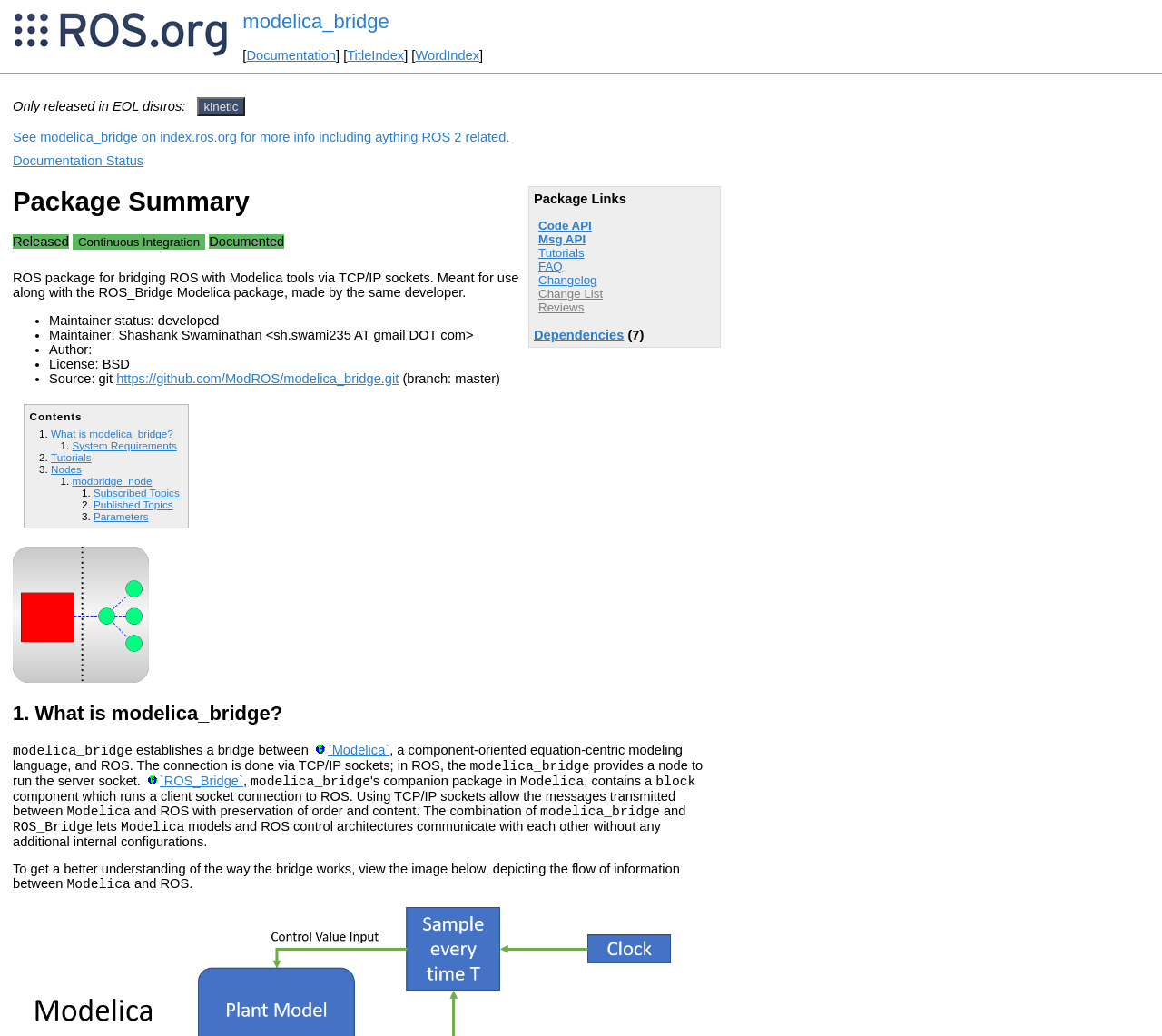Determine the bounding box coordinates for the UI element with the following description: "What is modelica_bridge?". The coordinates should be four float numbers between 0 and 1, represented as [left, top, right, bottom].

[0.044, 0.413, 0.149, 0.424]